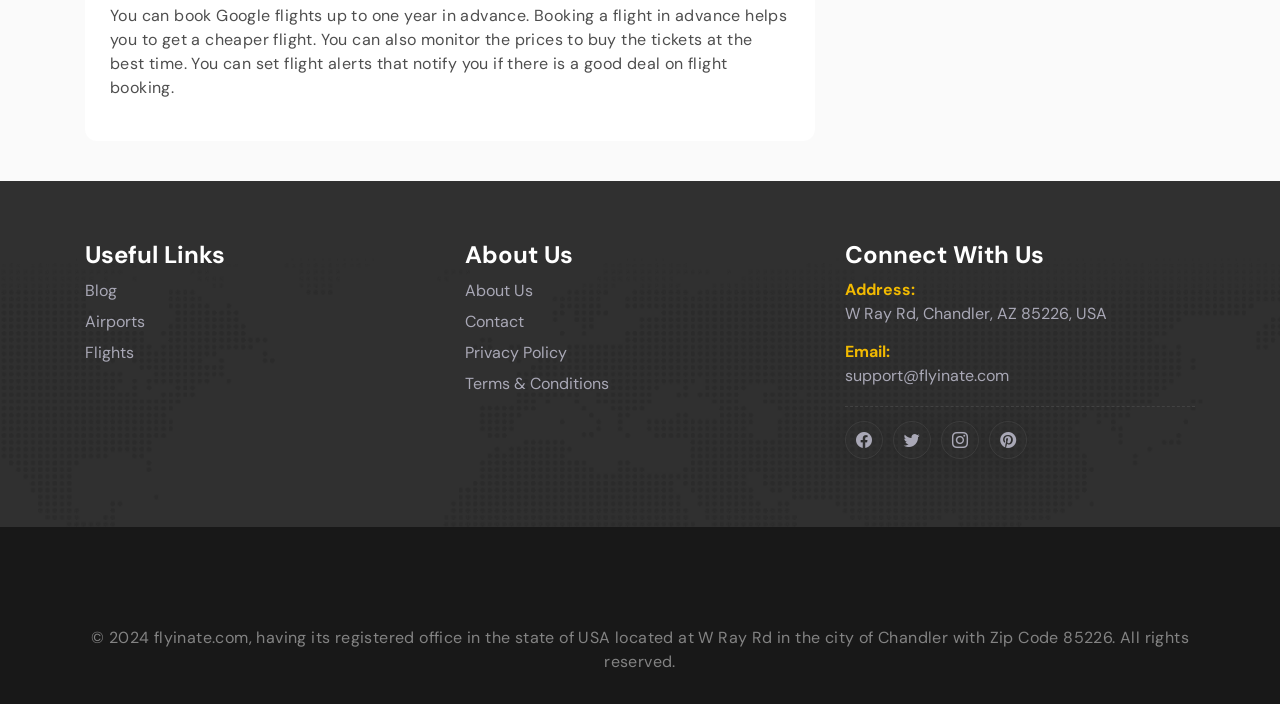Please find and report the bounding box coordinates of the element to click in order to perform the following action: "Click on the 'Contact' link". The coordinates should be expressed as four float numbers between 0 and 1, in the format [left, top, right, bottom].

[0.359, 0.438, 0.413, 0.475]